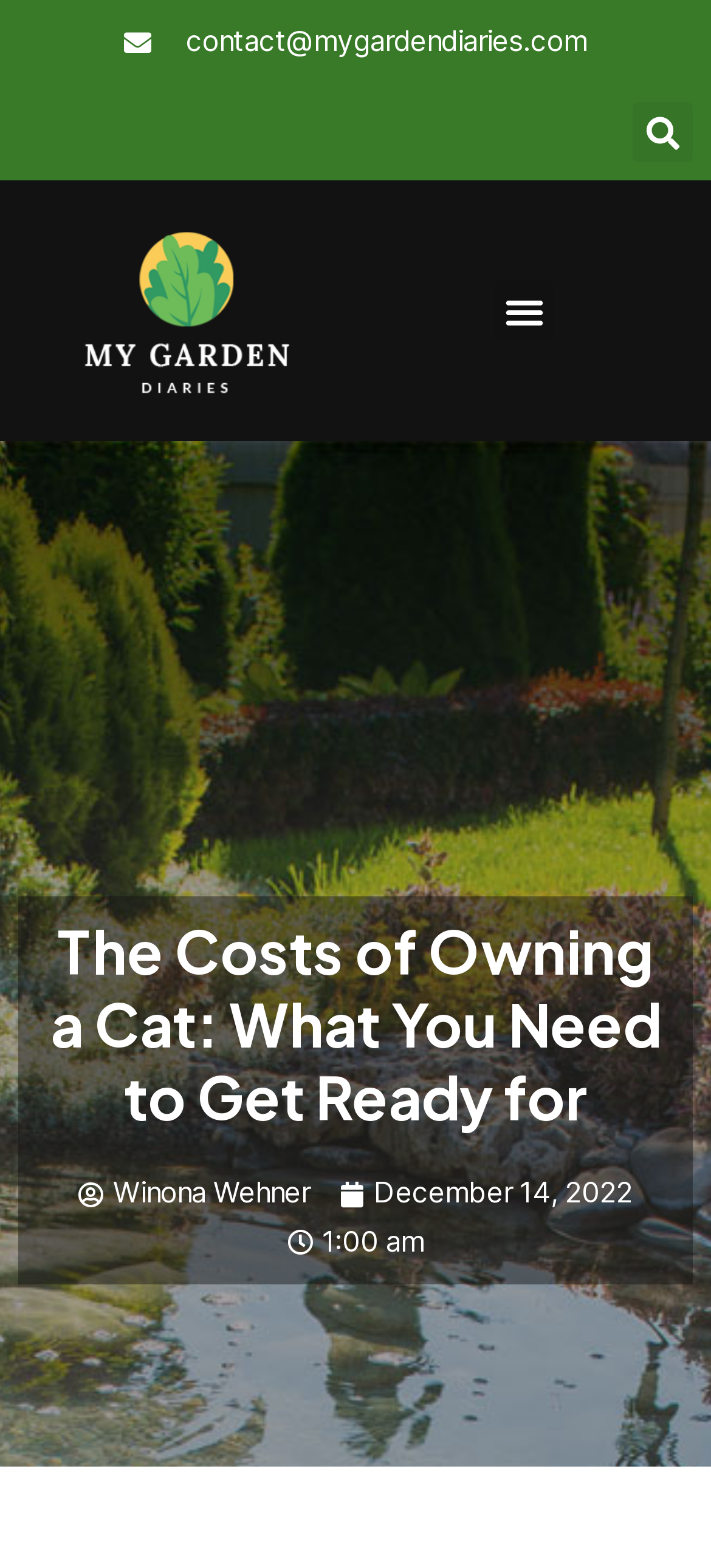What is the time of publication of the article?
Please answer the question with as much detail as possible using the screenshot.

The time of publication can be found at the bottom of the webpage, below the main heading, where it says '1:00 am'.